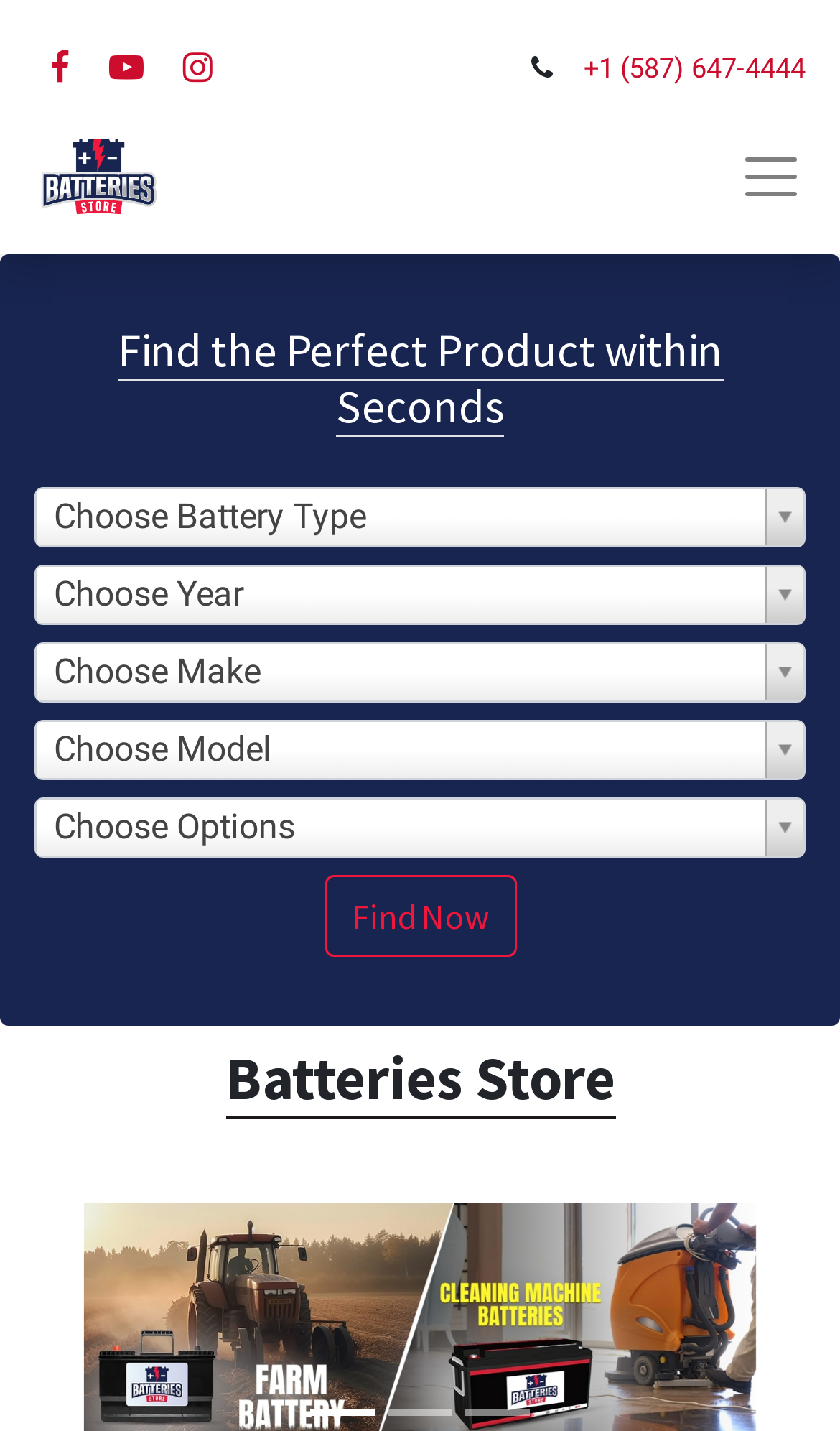Please provide the bounding box coordinates for the element that needs to be clicked to perform the following instruction: "Choose a battery type". The coordinates should be given as four float numbers between 0 and 1, i.e., [left, top, right, bottom].

[0.044, 0.342, 0.956, 0.381]